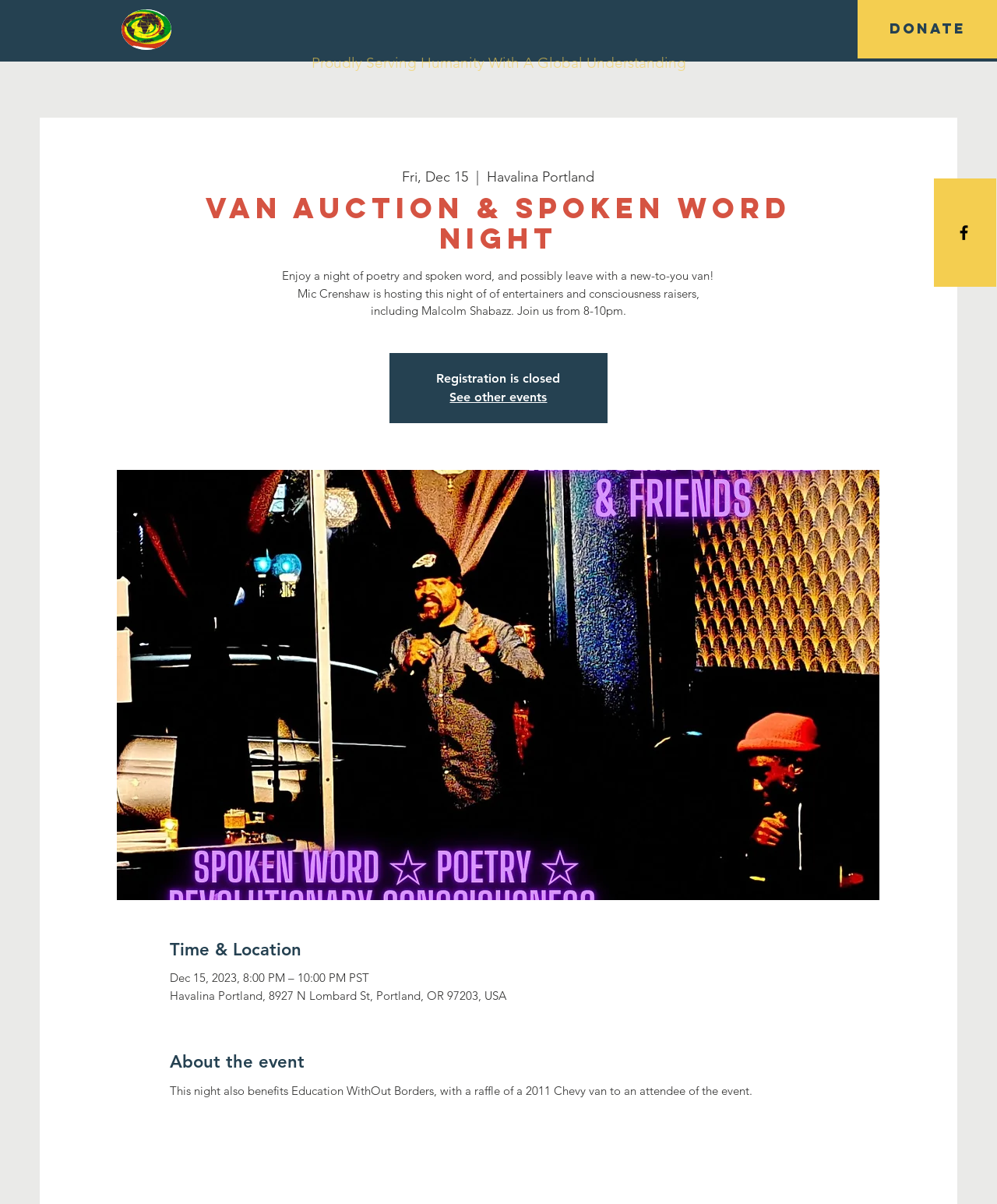Generate a comprehensive description of the contents of the webpage.

This webpage is about an event called "Van Auction & Spoken Word Night" hosted by Mic Crenshaw, featuring entertainers and consciousness raisers, including Malcolm Shabazz. 

At the top right corner, there is a social bar with a Facebook icon. Below it, there is a link to donate. On the top left, there is a link to "EWOB GLOBAL" and another link with no text. 

The main content of the page is divided into sections. The first section has a heading "Van Auction & Spoken Word Night" and a brief description of the event, which includes a mention of a van auction and spoken word performances. Below this, there is a registration status indicating that registration is closed. 

To the right of the event description, there is an image related to the event, taking up most of the page's height. Below the image, there is a link to see other events. 

The next section is headed "Time & Location" and provides the date, time, and address of the event. 

The final section is headed "About the event" and provides more details about the event, including a raffle of a 2011 Chevy van to benefit Education WithOut Borders.